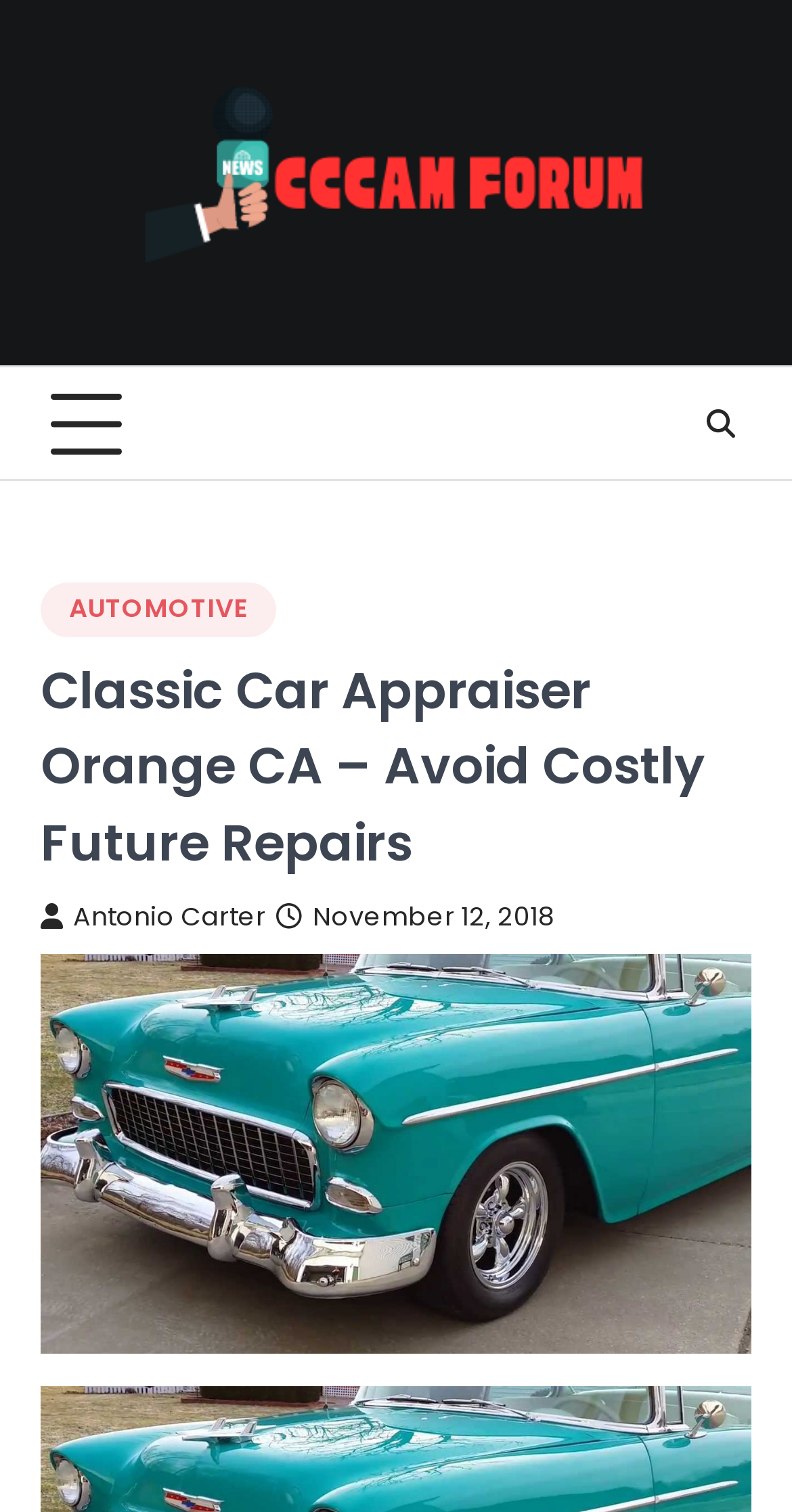Provide a short answer using a single word or phrase for the following question: 
What is the logo of the website?

Cccam Forum